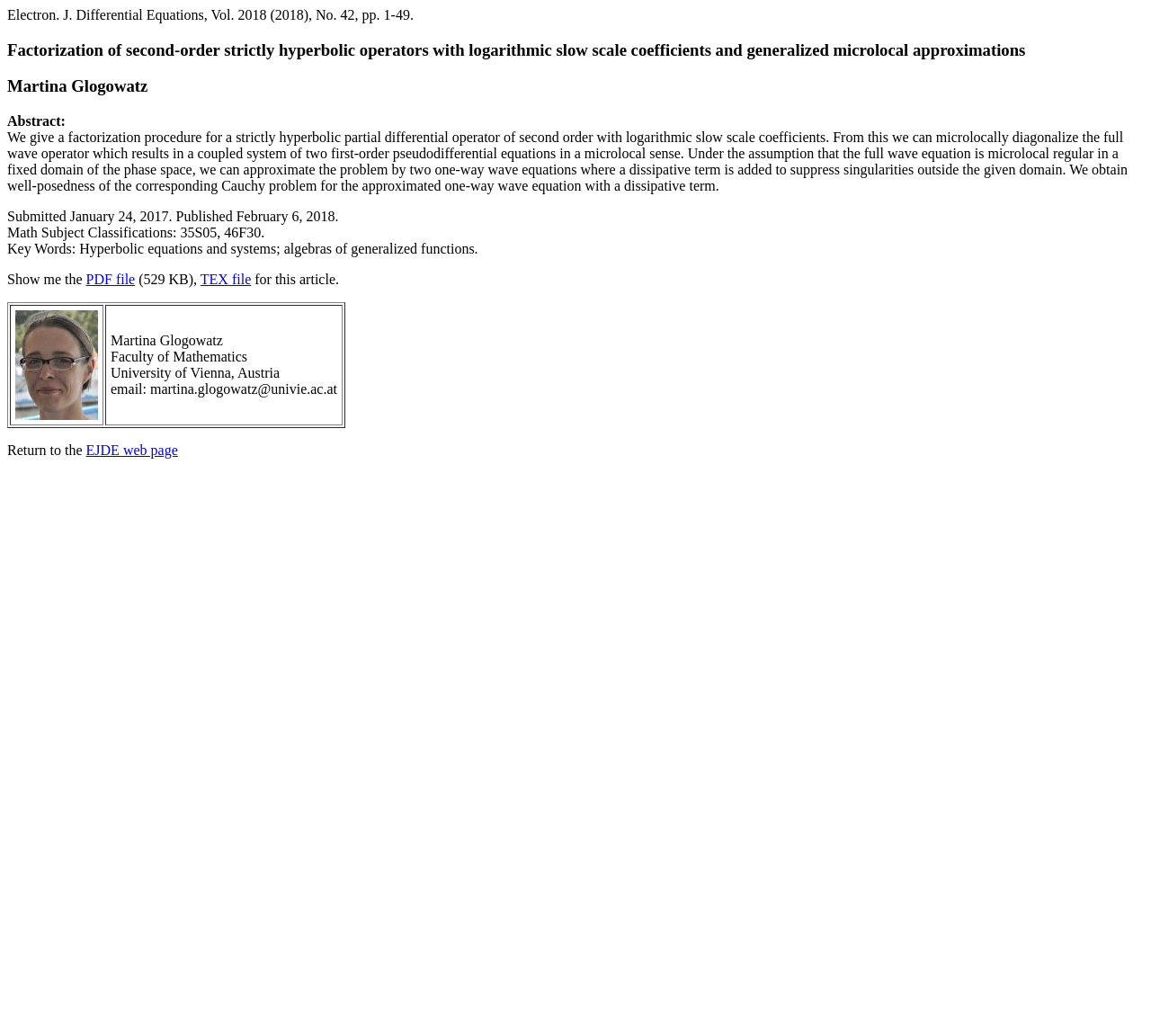For the following element description, predict the bounding box coordinates in the format (top-left x, top-left y, bottom-right x, bottom-right y). All values should be floating point numbers between 0 and 1. Description: Privacy policy

None